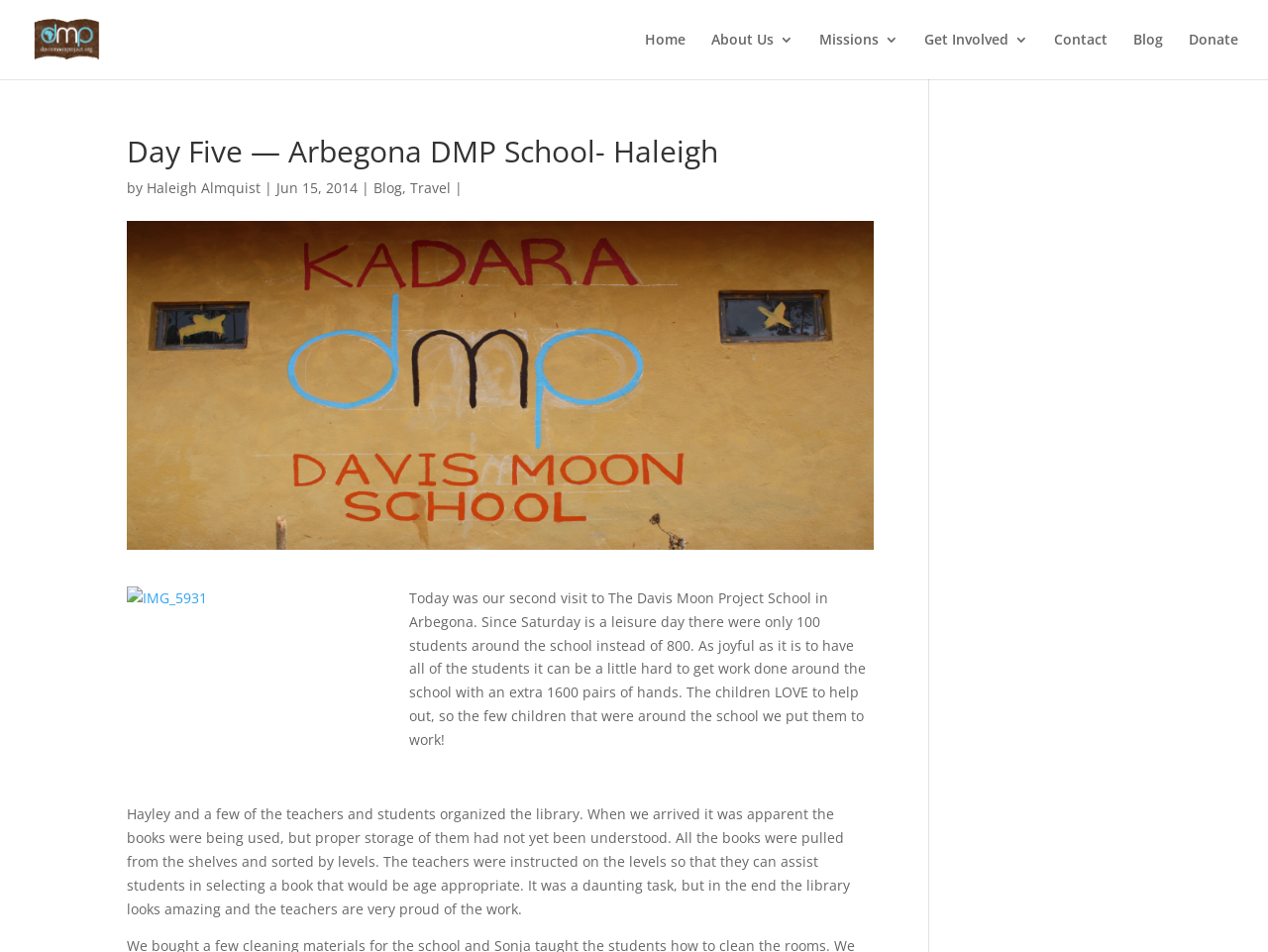Can you specify the bounding box coordinates for the region that should be clicked to fulfill this instruction: "Read more about 'Haleigh Almquist'".

[0.116, 0.187, 0.205, 0.207]